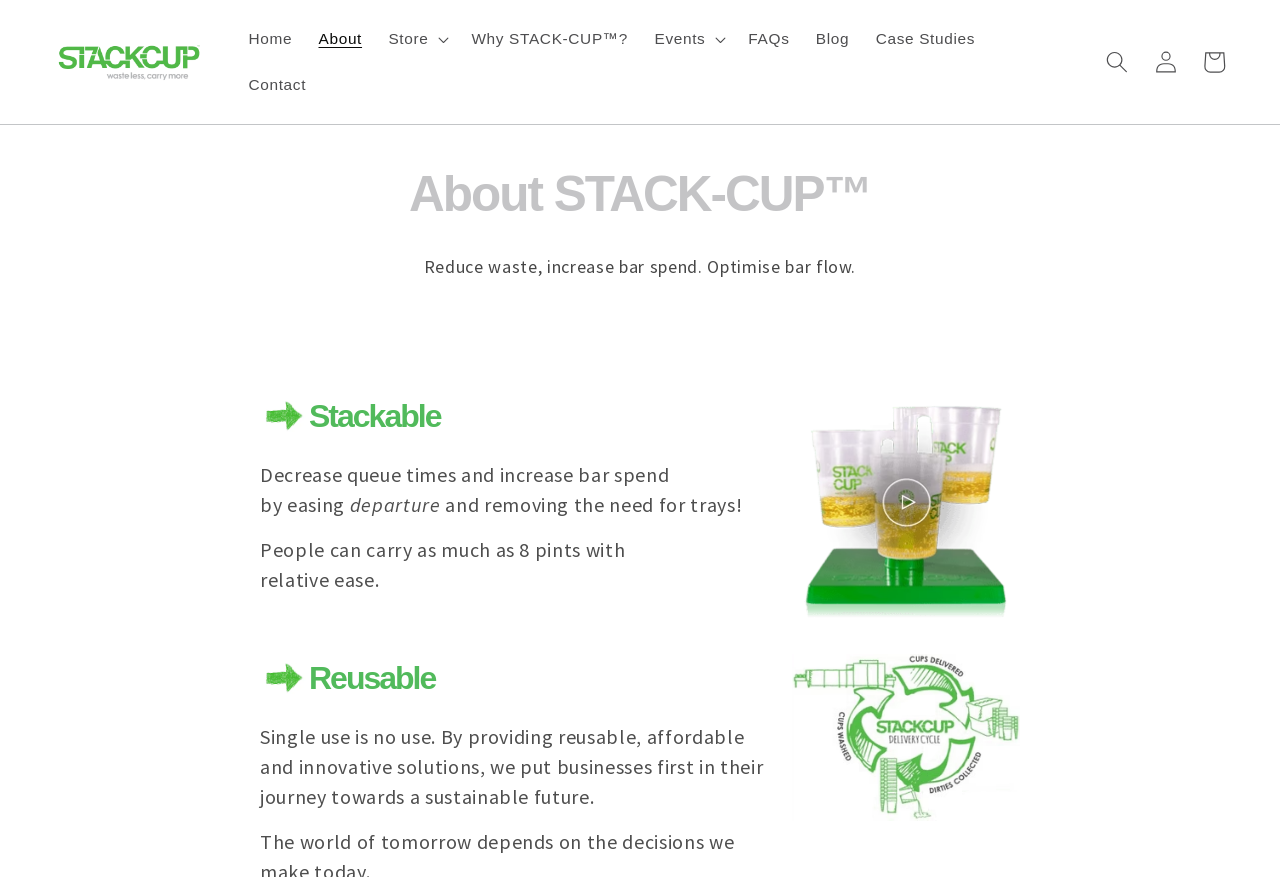Provide the bounding box coordinates of the HTML element described by the text: "Case Studies".

[0.674, 0.018, 0.772, 0.071]